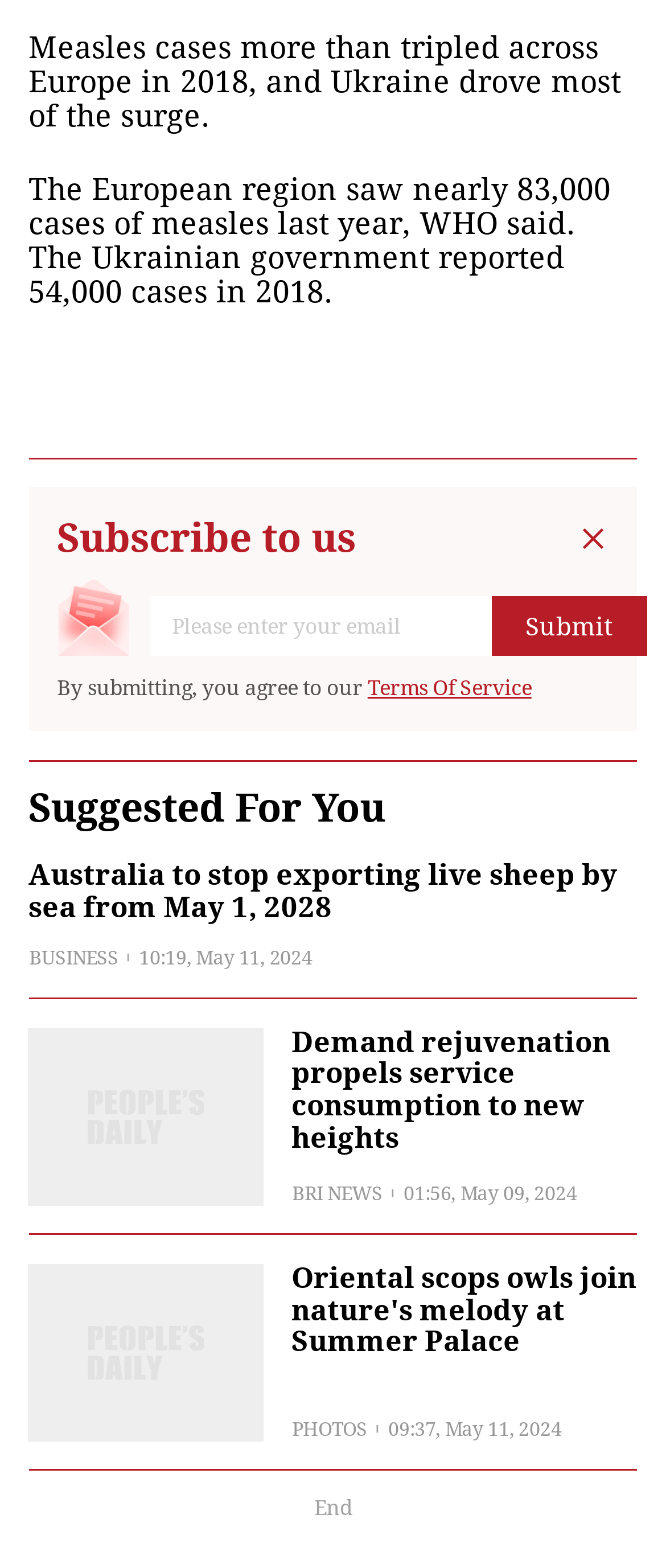How many cases of measles were reported in Europe in 2018?
Use the image to answer the question with a single word or phrase.

83,000